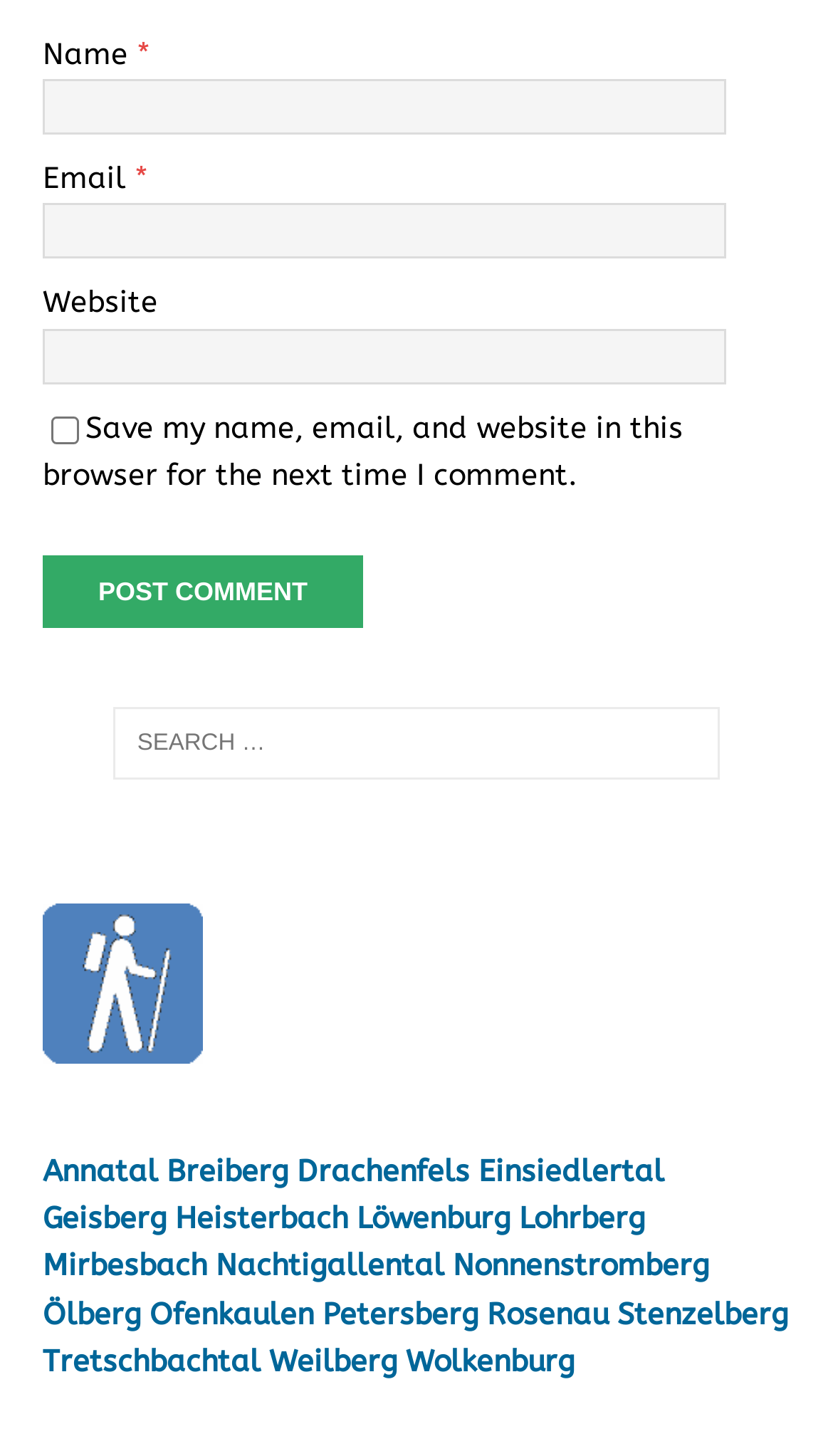Please find the bounding box coordinates of the element that must be clicked to perform the given instruction: "Enter your name". The coordinates should be four float numbers from 0 to 1, i.e., [left, top, right, bottom].

[0.051, 0.054, 0.872, 0.092]